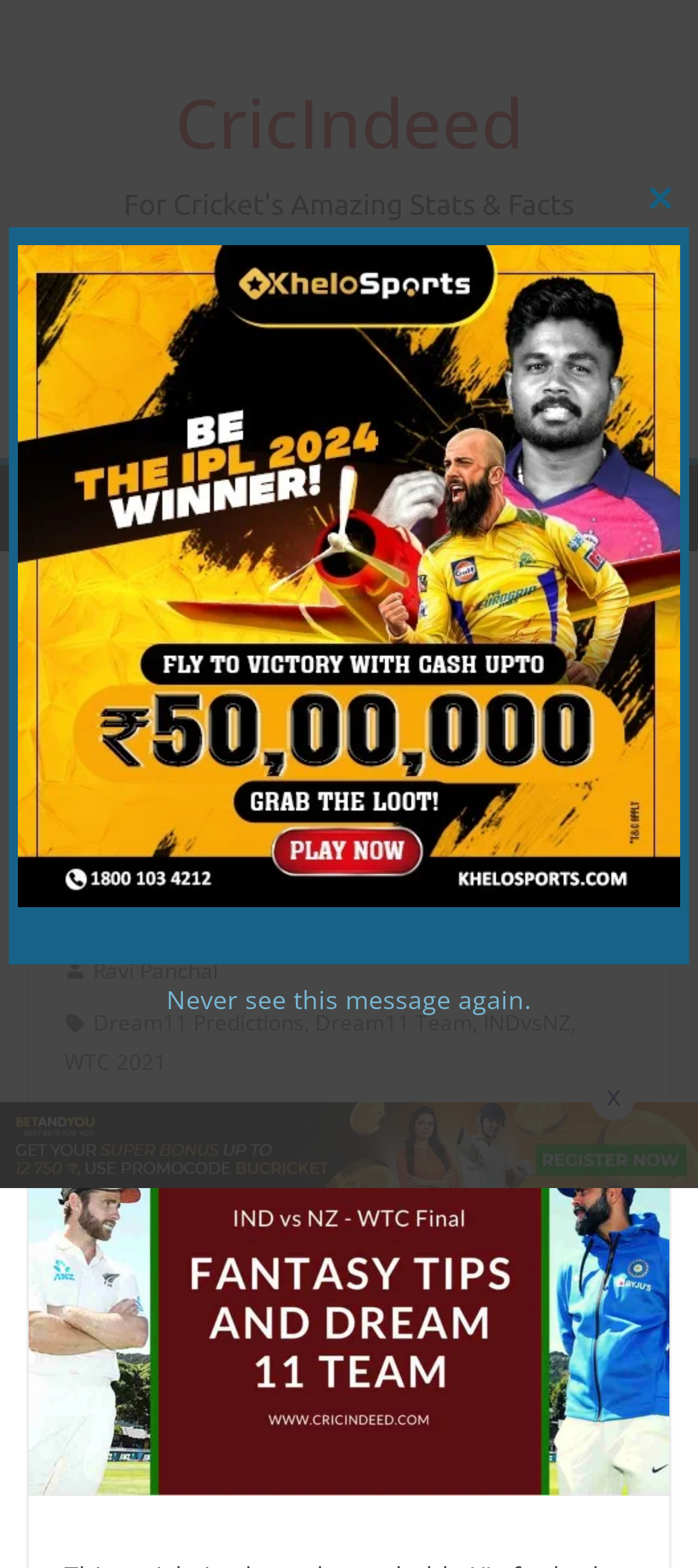What is the topic of the article?
Please interpret the details in the image and answer the question thoroughly.

The topic of the article can be inferred from the heading element that says 'IND vs NZ – WTC Final – Dream11 Team, Tips, & Predictions', which suggests that the article is about the World Test Championship Final match between India and New Zealand.